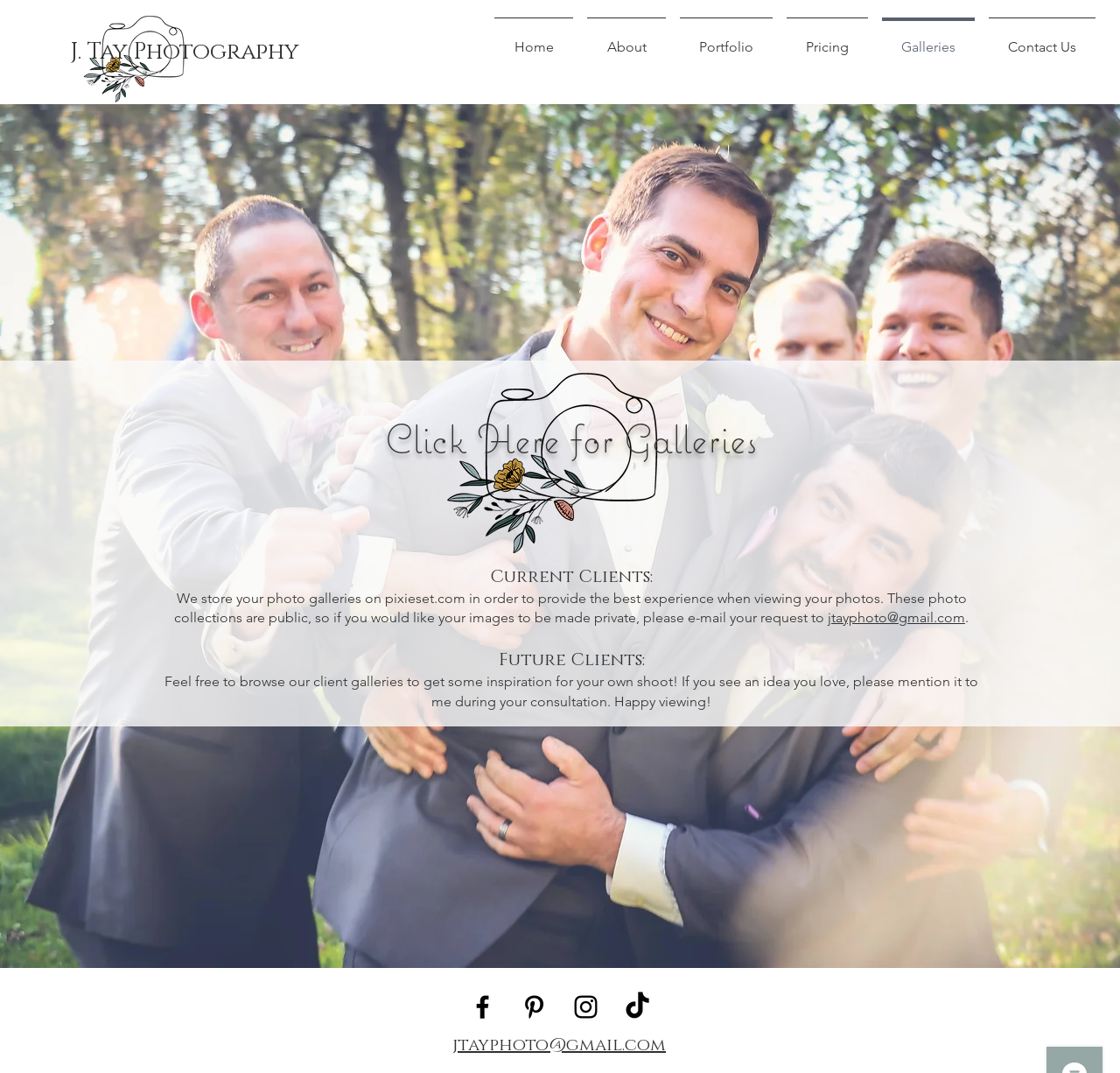Please identify the coordinates of the bounding box for the clickable region that will accomplish this instruction: "Go to the Home page".

[0.435, 0.016, 0.518, 0.057]